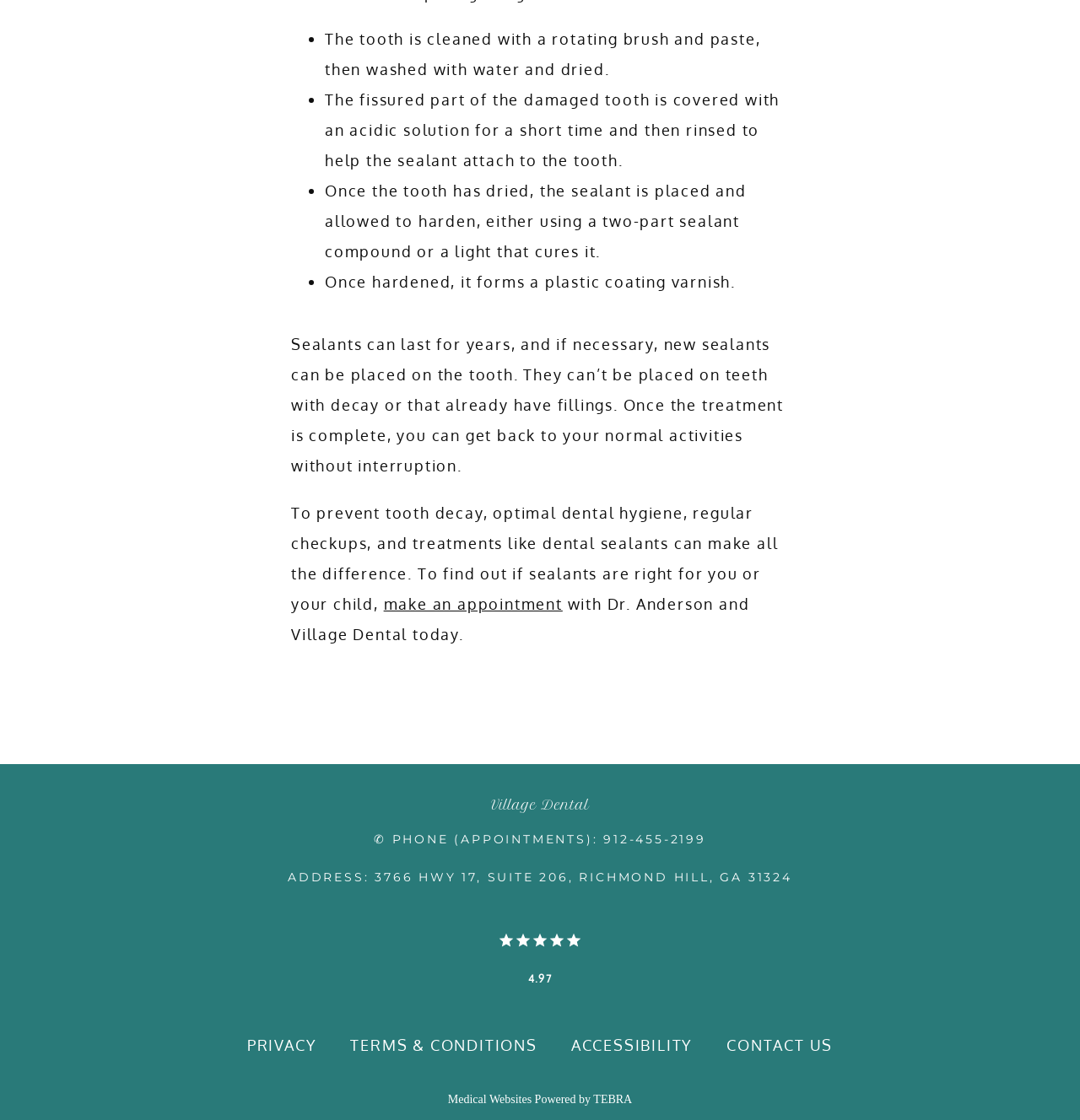What is the company that powers the website?
Please provide a comprehensive answer to the question based on the webpage screenshot.

The company that powers the website is mentioned in the link element with the text 'Medical Websites Powered by TEBRA'.